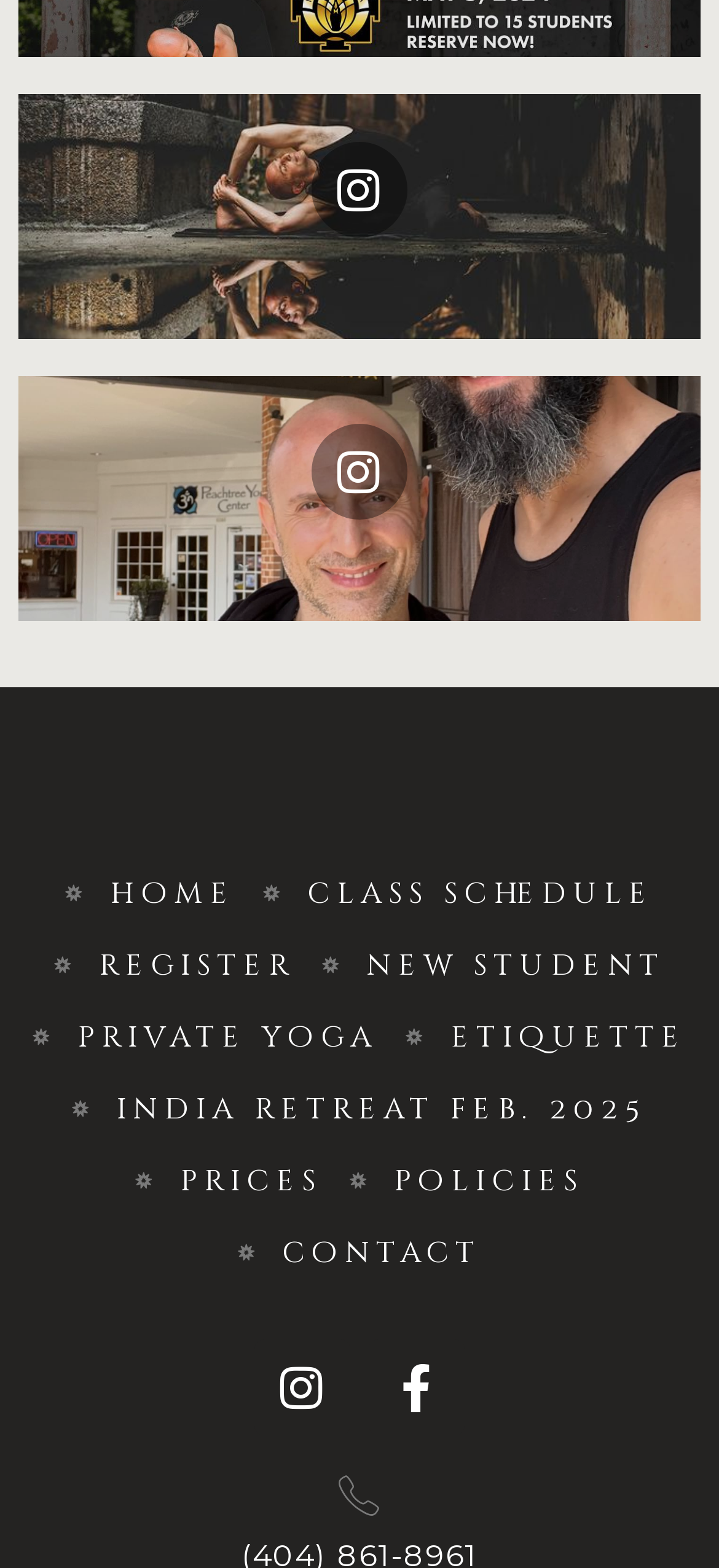Please determine the bounding box of the UI element that matches this description: Private Yoga. The coordinates should be given as (top-left x, top-left y, bottom-right x, bottom-right y), with all values between 0 and 1.

[0.046, 0.647, 0.526, 0.675]